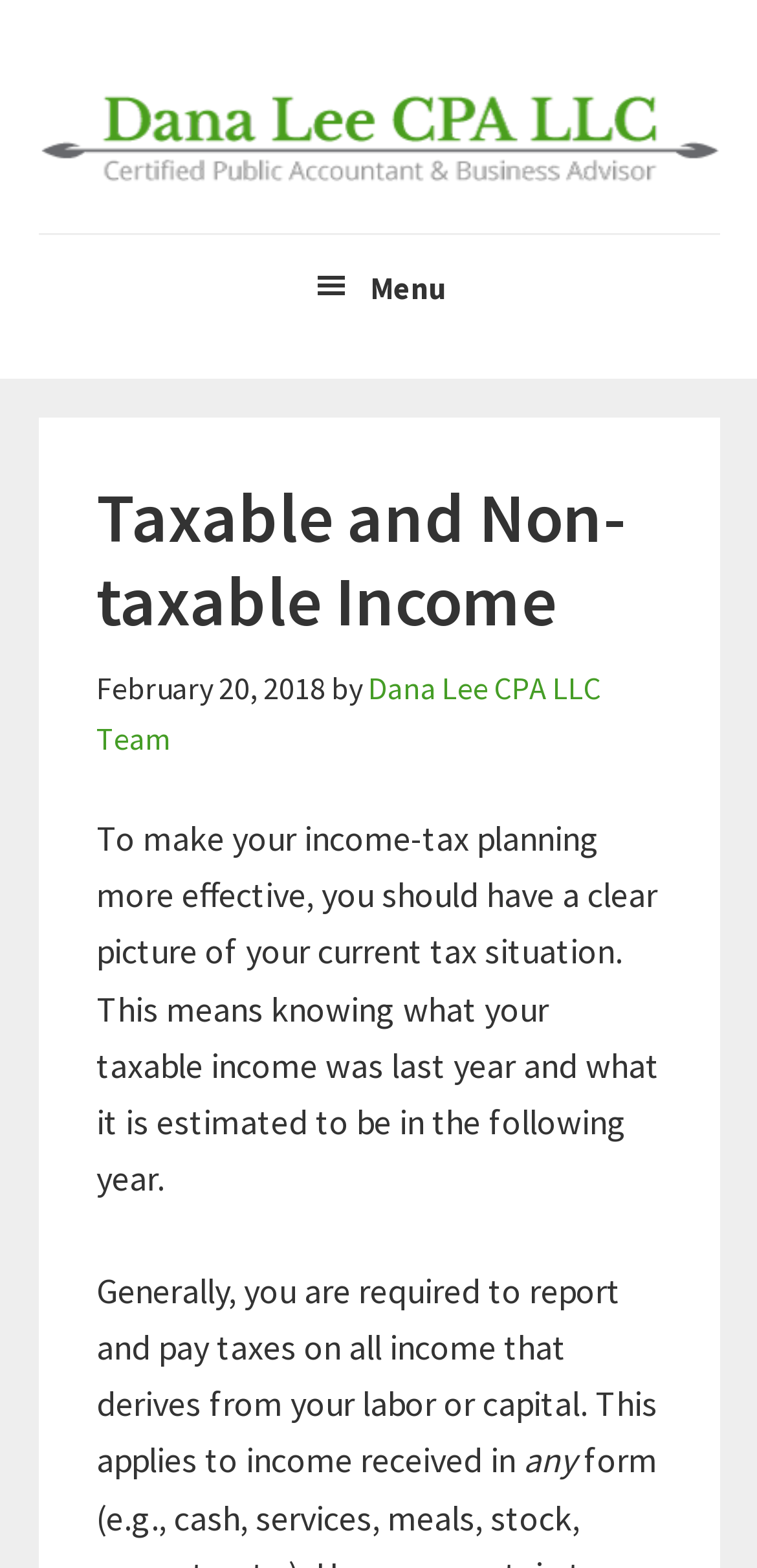Elaborate on the information and visuals displayed on the webpage.

The webpage is about taxable and non-taxable income, with a focus on understanding one's current tax situation. At the top left corner, there are two links, "Skip to main content" and "Skip to primary sidebar", which allow users to navigate the page more easily. 

Below these links, there is a prominent link to "Dana Lee CPA Team" at the top center of the page, accompanied by a menu button on the right side. When the menu button is expanded, a header section appears, containing a heading "Taxable and Non-taxable Income" at the top center of the page. 

Underneath the heading, there is a time stamp "February 20, 2018" on the left side, followed by the text "by" and a link to "Dana Lee CPA LLC Team" on the right side. 

The main content of the page starts below this section, with a paragraph of text that explains the importance of understanding one's tax situation for effective income-tax planning. The text continues in the following paragraphs, discussing the general requirement to report and pay taxes on all income derived from labor or capital.